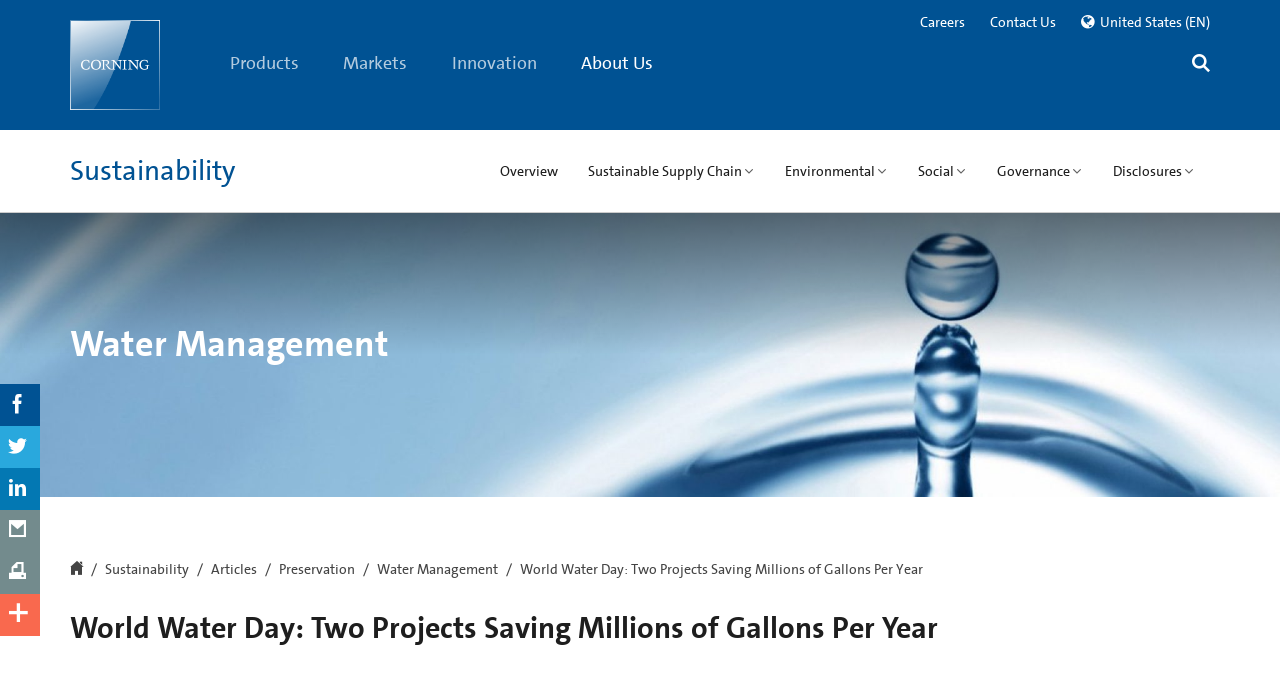Provide a brief response to the question below using one word or phrase:
What is the theme of the image on this webpage?

Water